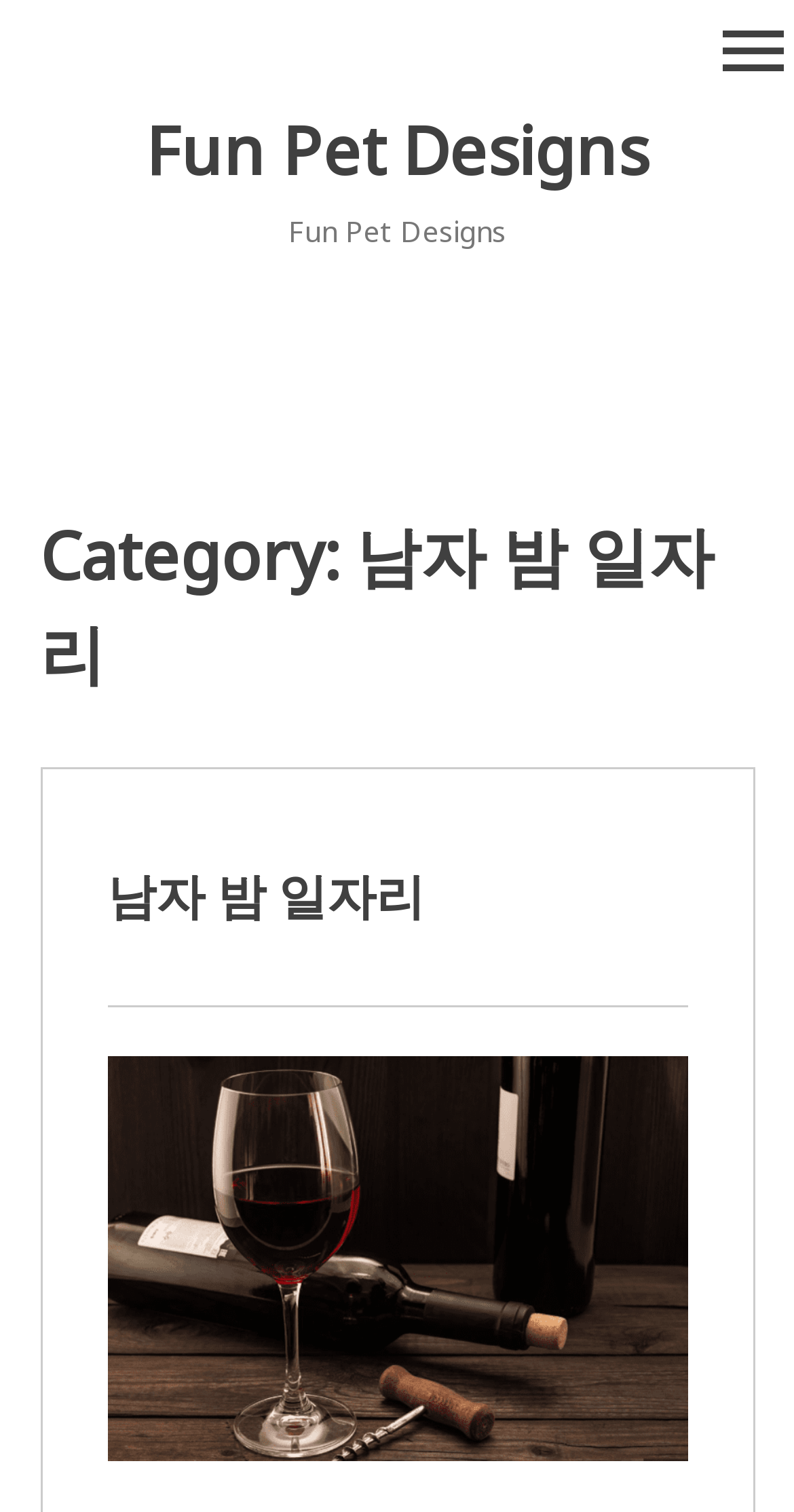Calculate the bounding box coordinates for the UI element based on the following description: "Fun Pet Designs". Ensure the coordinates are four float numbers between 0 and 1, i.e., [left, top, right, bottom].

[0.183, 0.07, 0.817, 0.128]